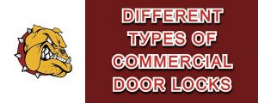Offer an in-depth caption of the image, mentioning all notable aspects.

The image features a bold graphic titled "DIFFERENT TYPES OF COMMERCIAL DOOR LOCKS." Accompanying the text is an emblematic illustration of a bulldog, which adds a distinctive visual element to the design. The color scheme consists of a deep red background paired with white lettering, enhancing the visibility and impact of the title. This image serves as a representation for an article that likely discusses various types of commercial door locks, aimed at informing readers about security options for businesses.